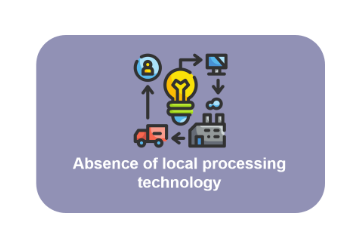Describe every significant element in the image thoroughly.

The image highlights the significant challenge faced in the fisheries sector: the "Absence of local processing technology." It visually represents this concept through various illustrative icons, including a light bulb symbolizing innovation, transport vehicles indicating distribution, and industrial buildings that suggest processing facilities. This graphic underscores the need for improved local infrastructure and technology to enhance fish processing, ultimately addressing key bottlenecks in the fishery-related livelihood activities. The message is presented on a soft purple background, emphasizing the importance of technological advancement in achieving sustainable development in small-scale fisheries and improving the overall livelihoods of fishing communities.